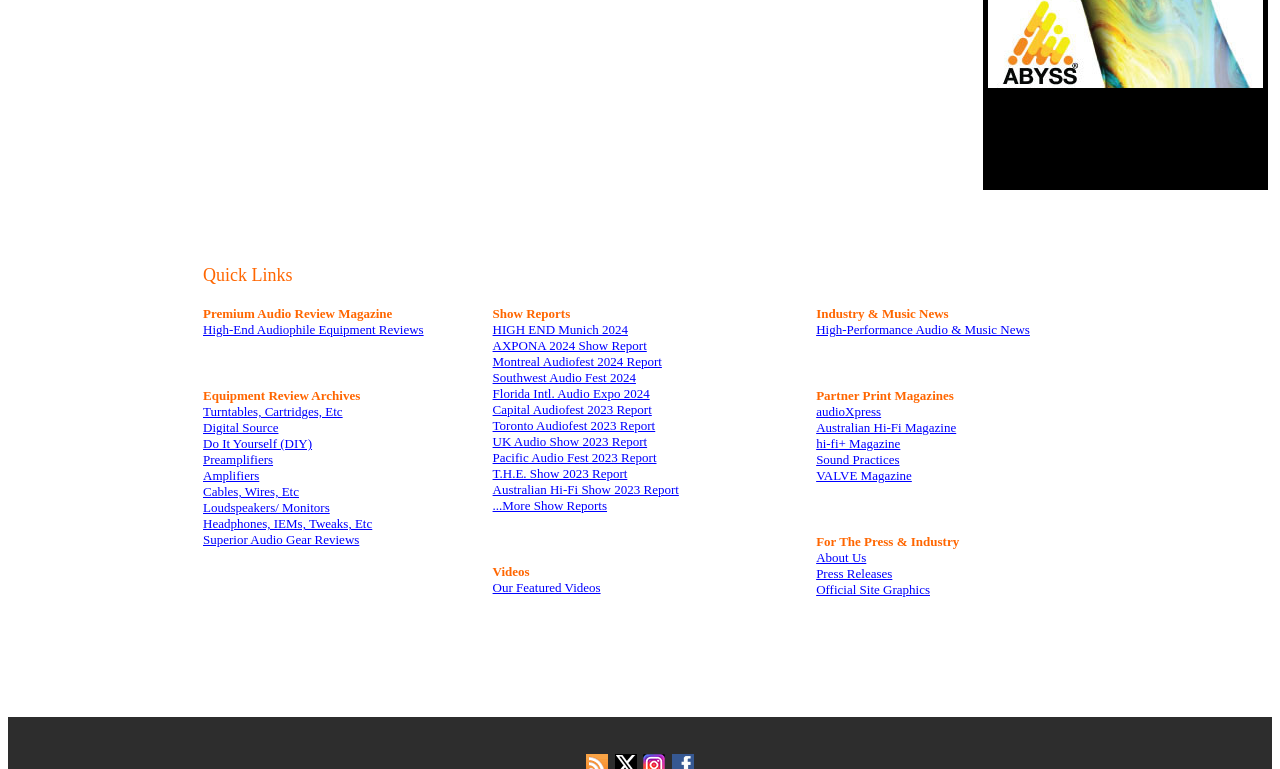Specify the bounding box coordinates of the region I need to click to perform the following instruction: "Click on High-End Audiophile Equipment Reviews". The coordinates must be four float numbers in the range of 0 to 1, i.e., [left, top, right, bottom].

[0.159, 0.419, 0.331, 0.438]